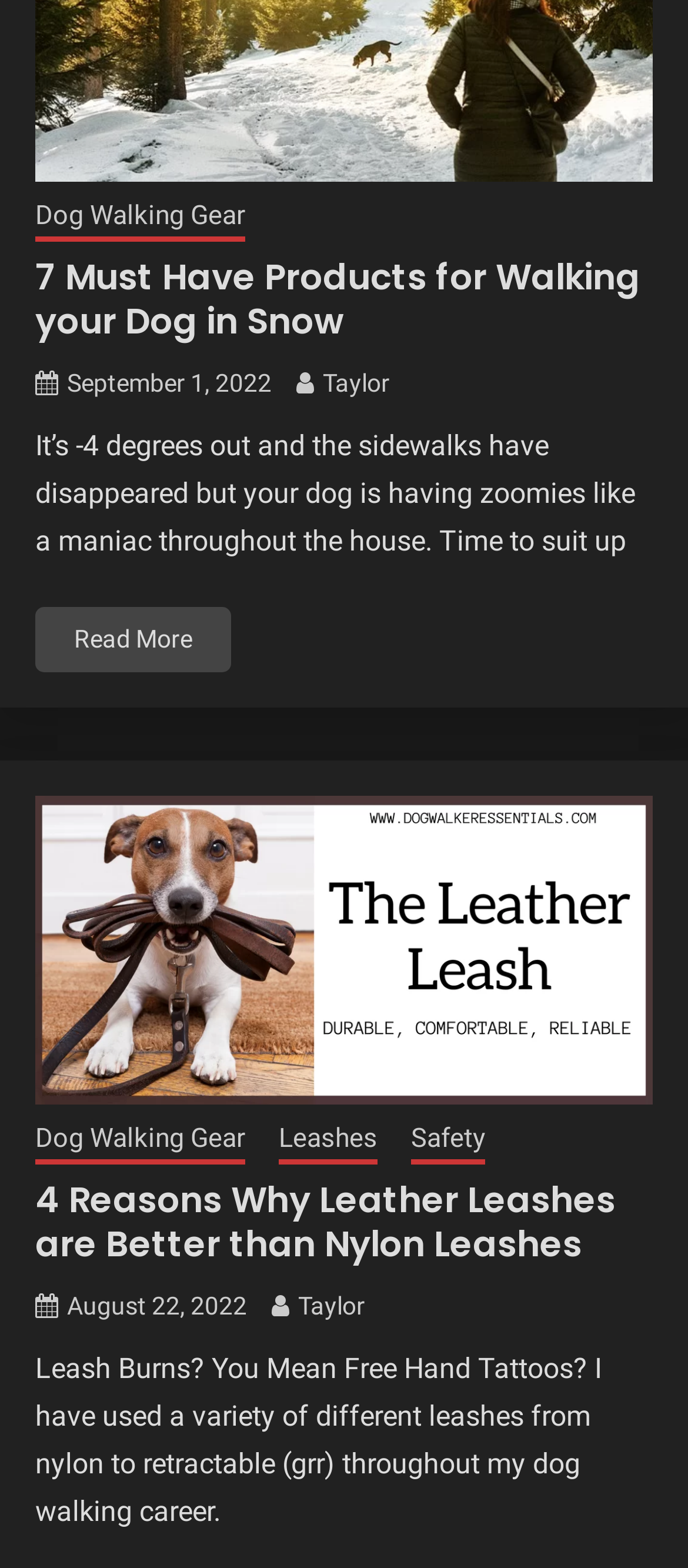Identify the bounding box coordinates necessary to click and complete the given instruction: "Click on 'Dog Walking Gear'".

[0.051, 0.125, 0.356, 0.154]